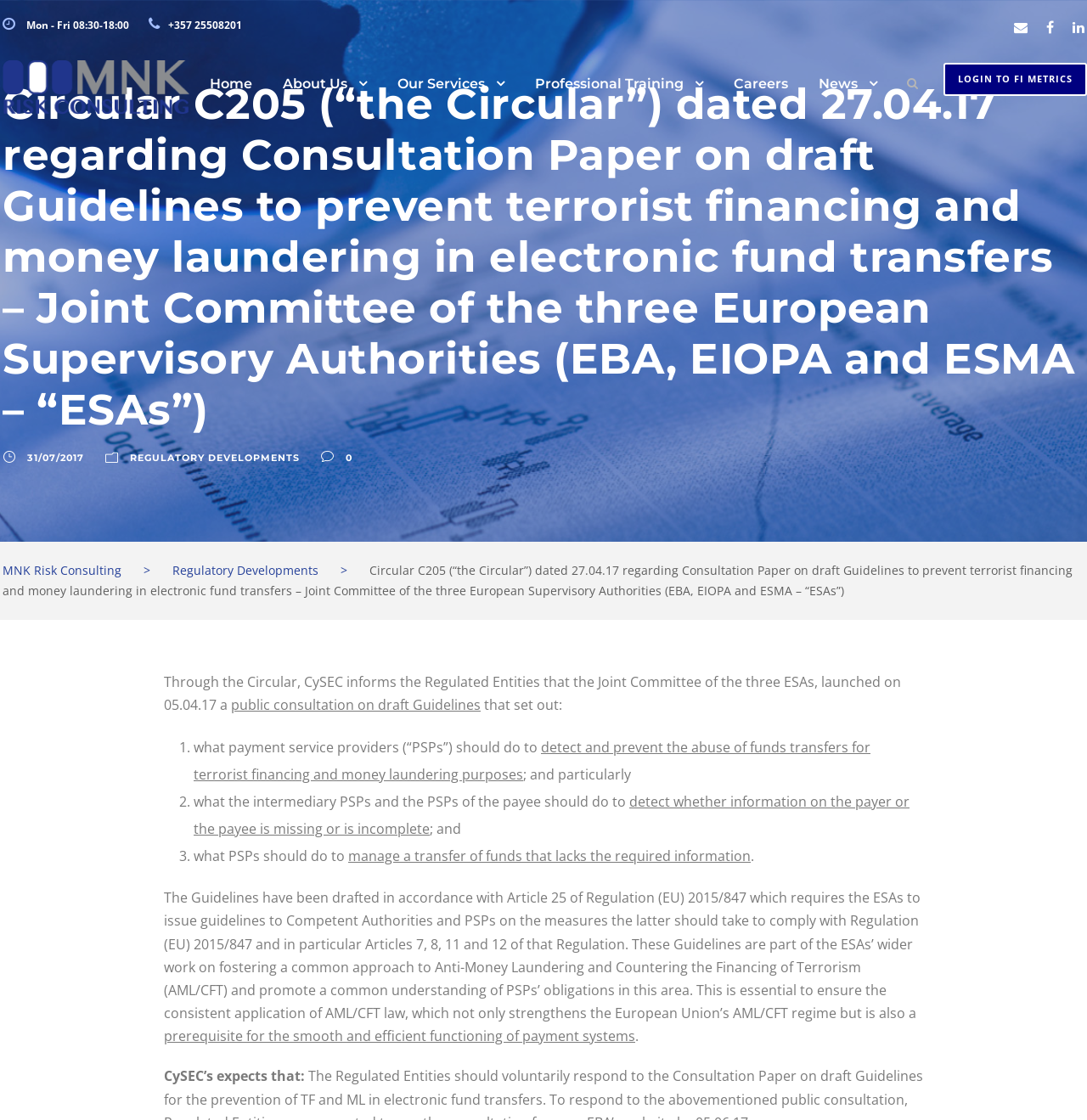Please determine the bounding box coordinates of the element's region to click for the following instruction: "Click the 'About Us' link".

[0.26, 0.065, 0.338, 0.1]